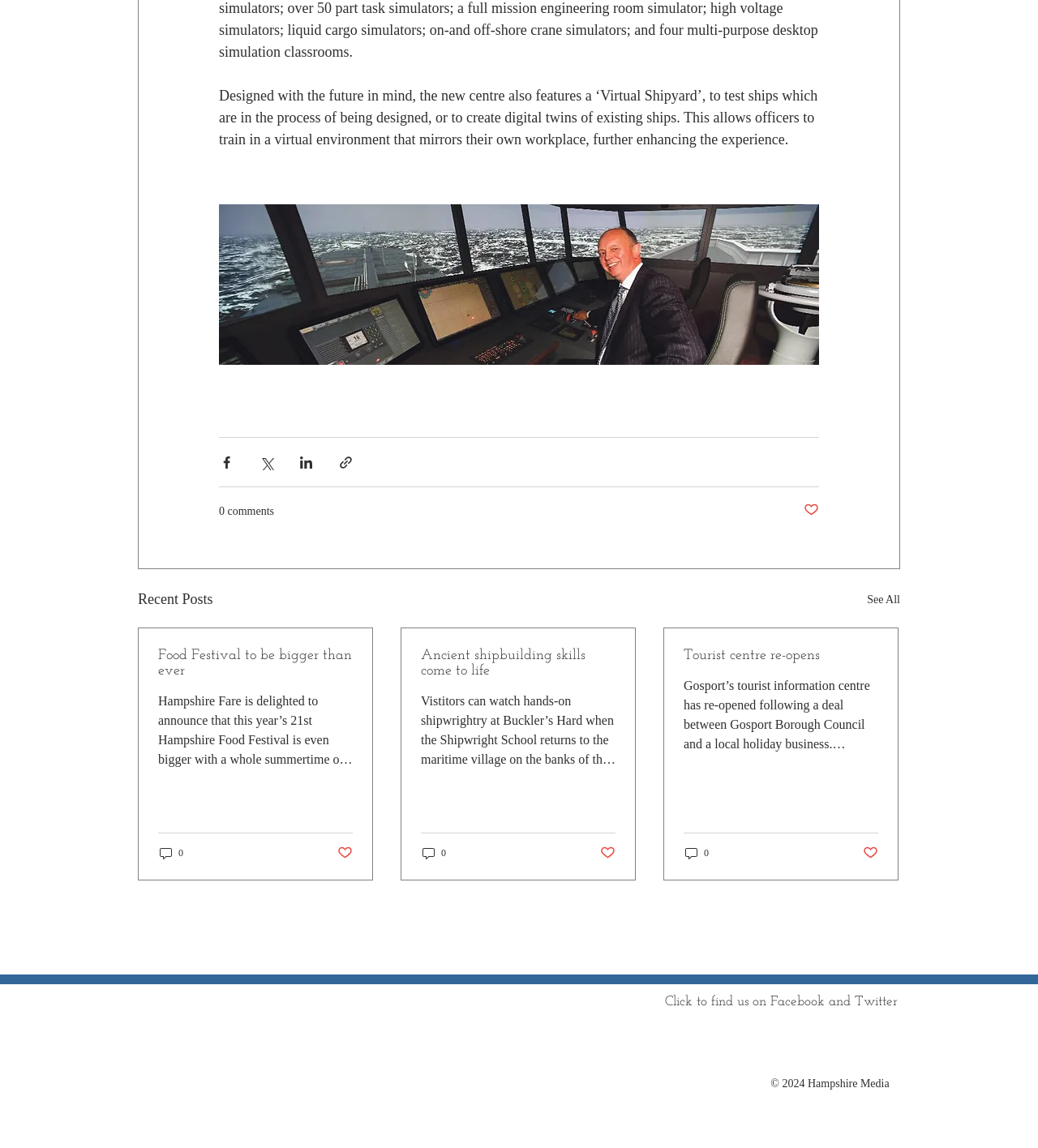Answer the question in a single word or phrase:
What is the year of the copyright mentioned at the bottom of the webpage?

2024